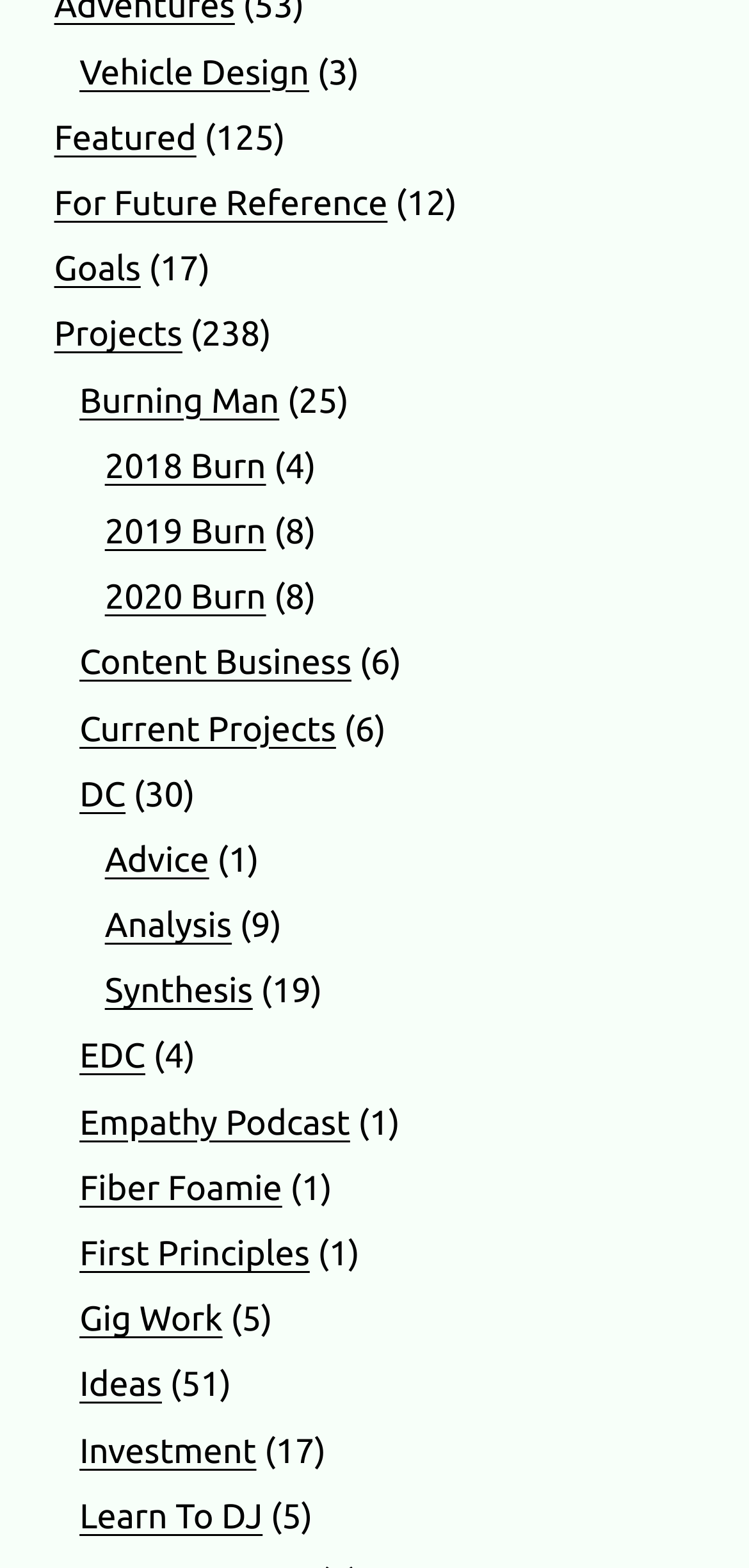Determine the bounding box coordinates of the section I need to click to execute the following instruction: "Explore Empathy Podcast". Provide the coordinates as four float numbers between 0 and 1, i.e., [left, top, right, bottom].

[0.106, 0.704, 0.467, 0.728]